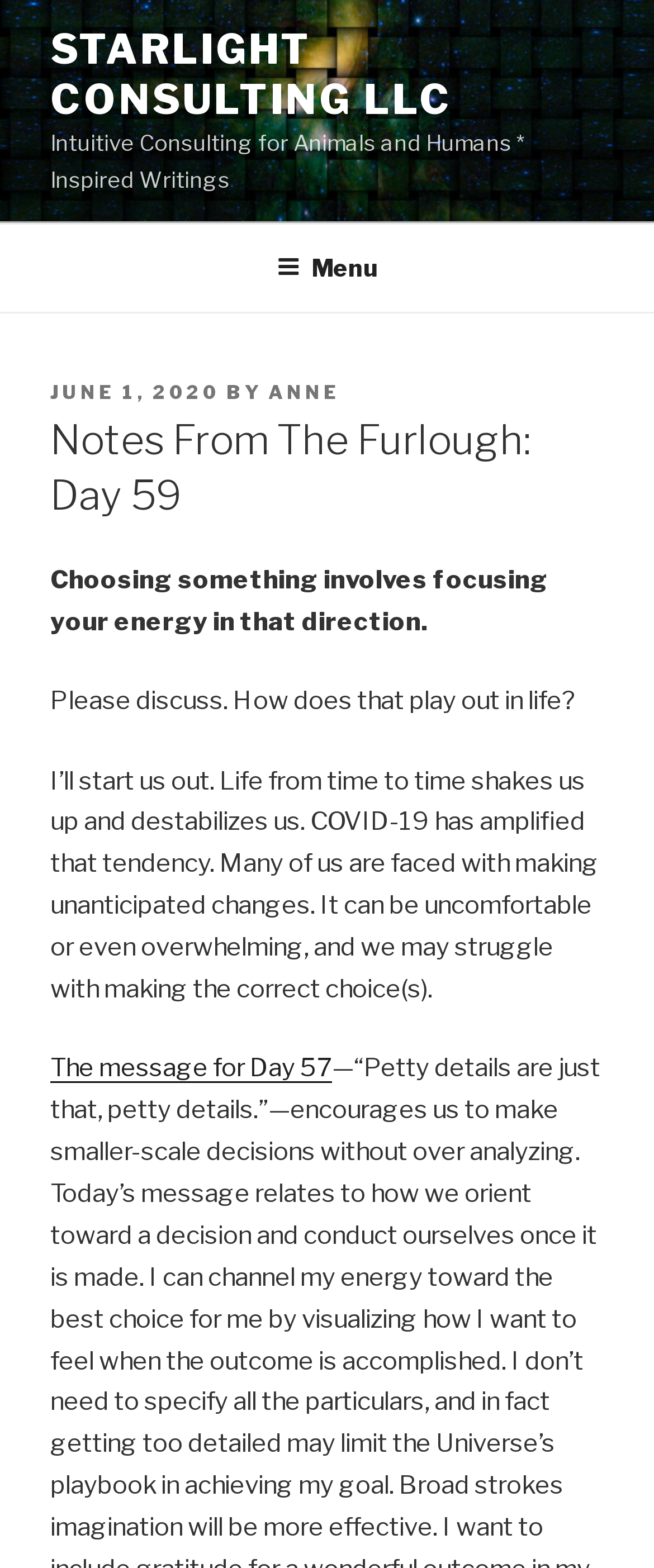Using the elements shown in the image, answer the question comprehensively: What is the topic of the article?

The topic of the article can be inferred from the text content of the webpage, which starts with 'Choosing something involves focusing your energy in that direction.' and discusses how it plays out in life.